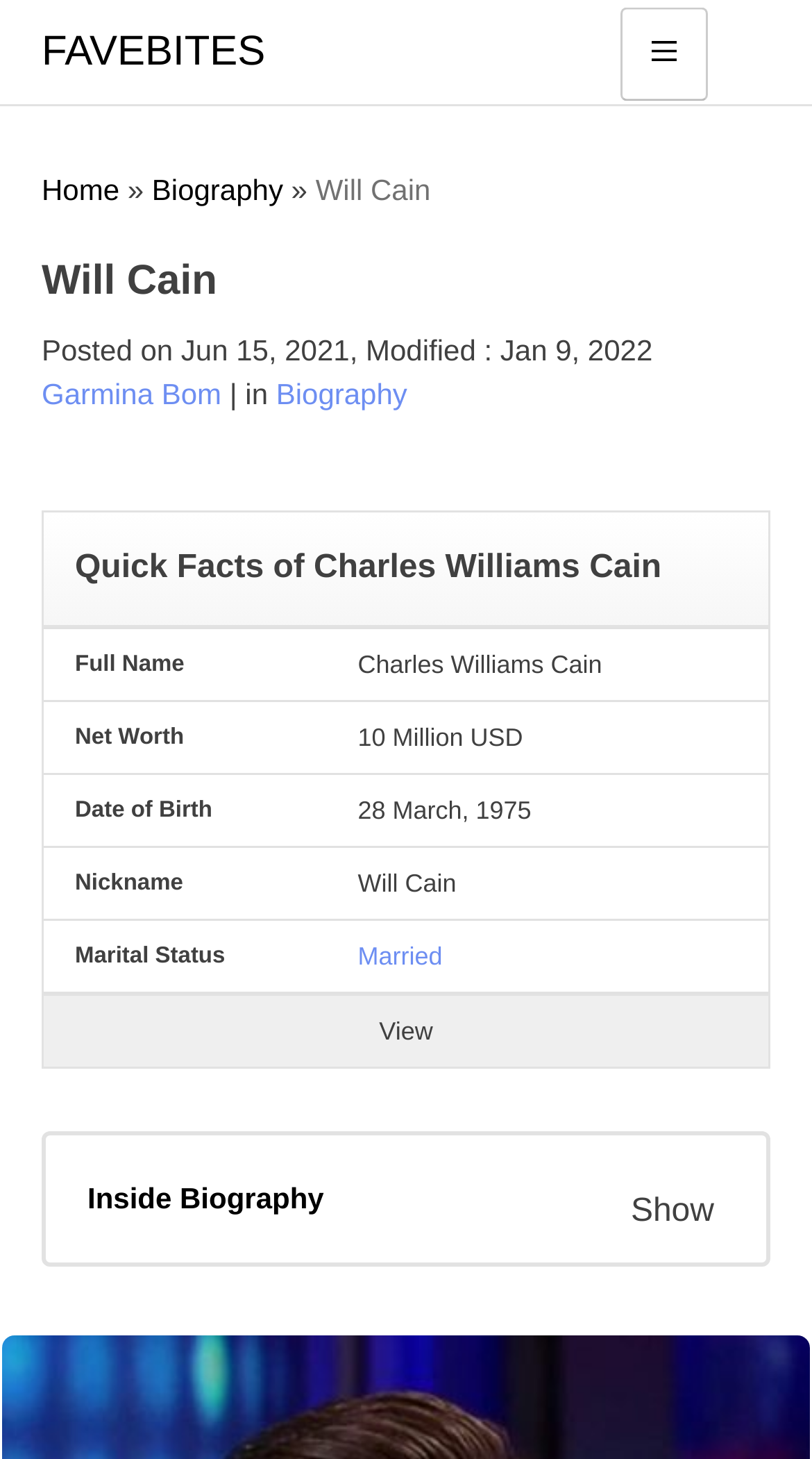Refer to the image and provide an in-depth answer to the question: 
Who wrote the article about Will Cain?

The answer can be found in the section above the 'Quick Facts of Charles Williams Cain' section, where it is listed as 'Posted on Jun 15, 2021, Modified : Jan 9, 2022 by Garmina Bom'.